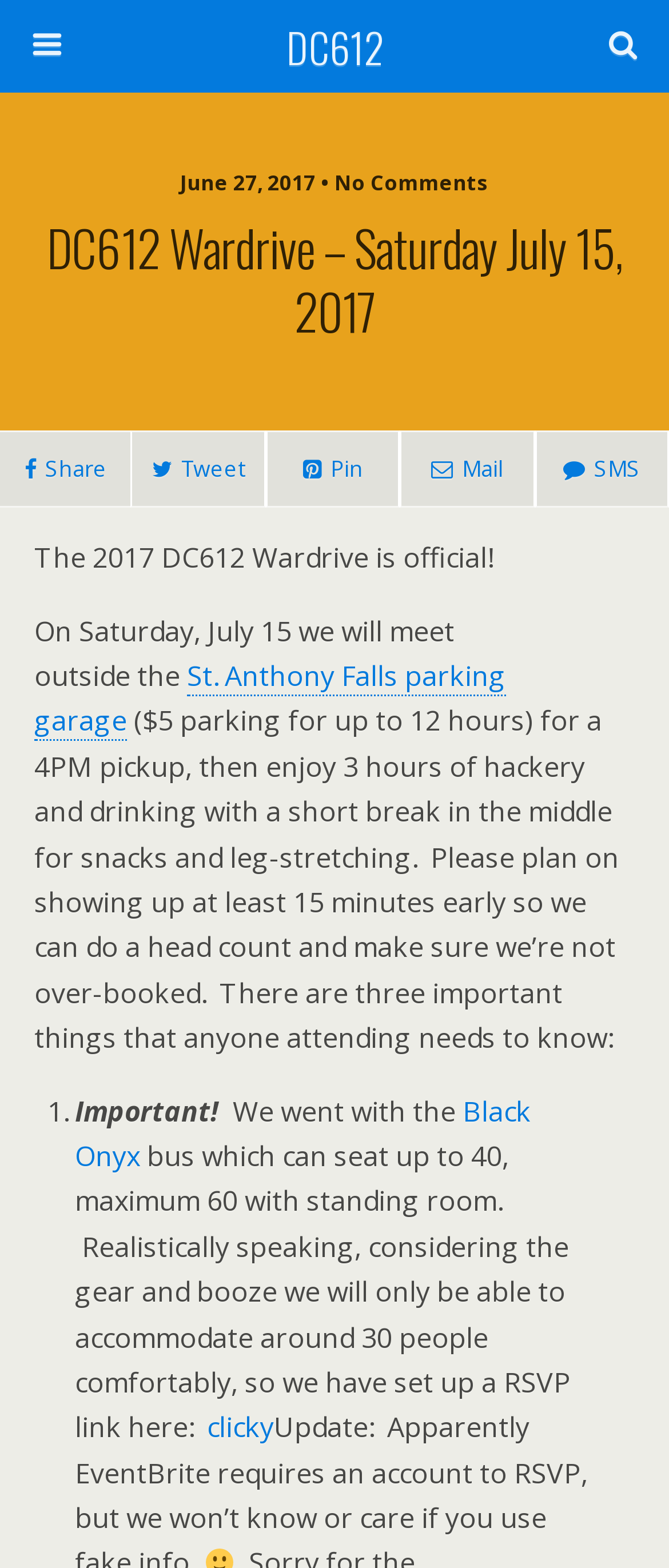What is the name of the bus company?
Look at the image and answer the question using a single word or phrase.

Black Onyx